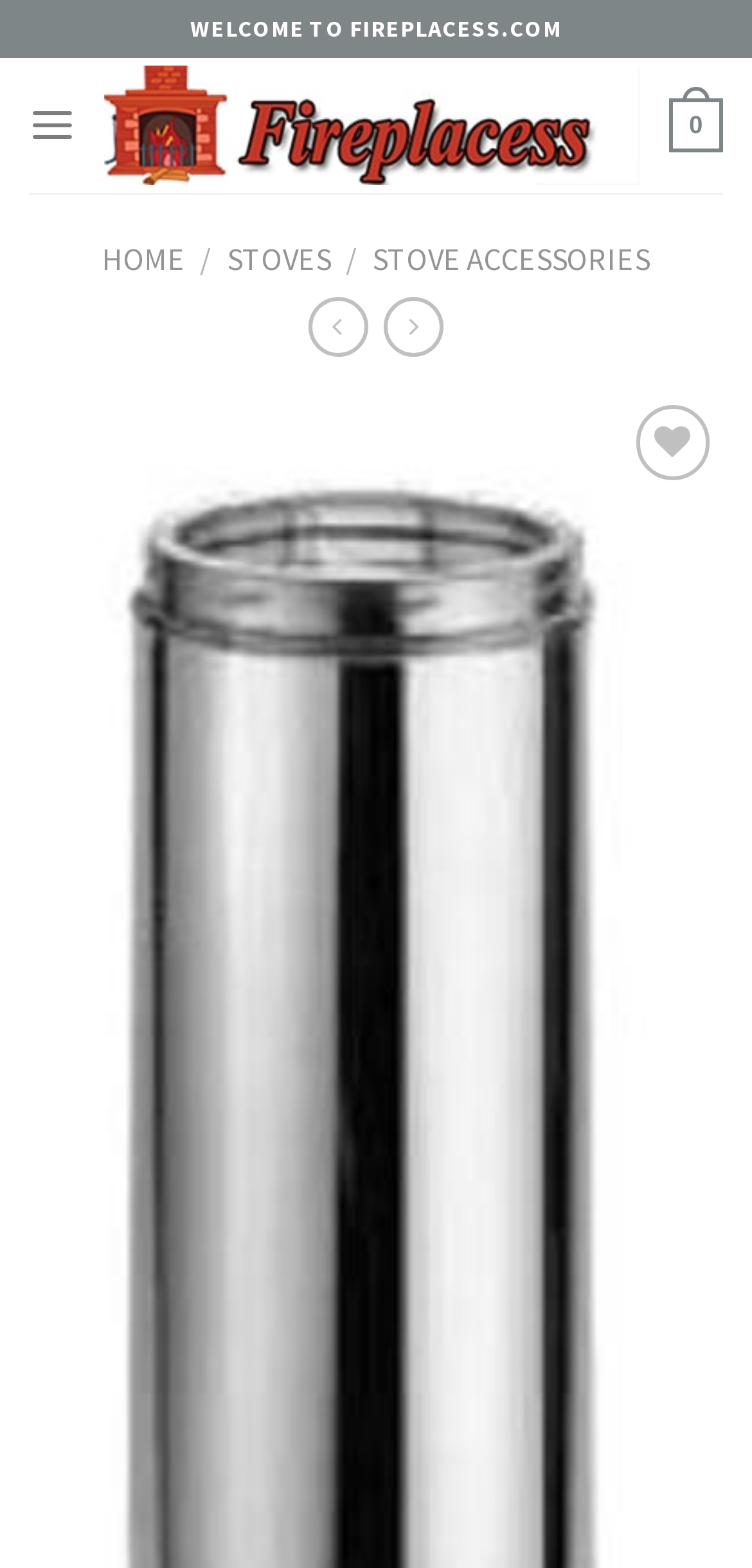Please find the bounding box for the UI element described by: "Home".

[0.136, 0.153, 0.246, 0.177]